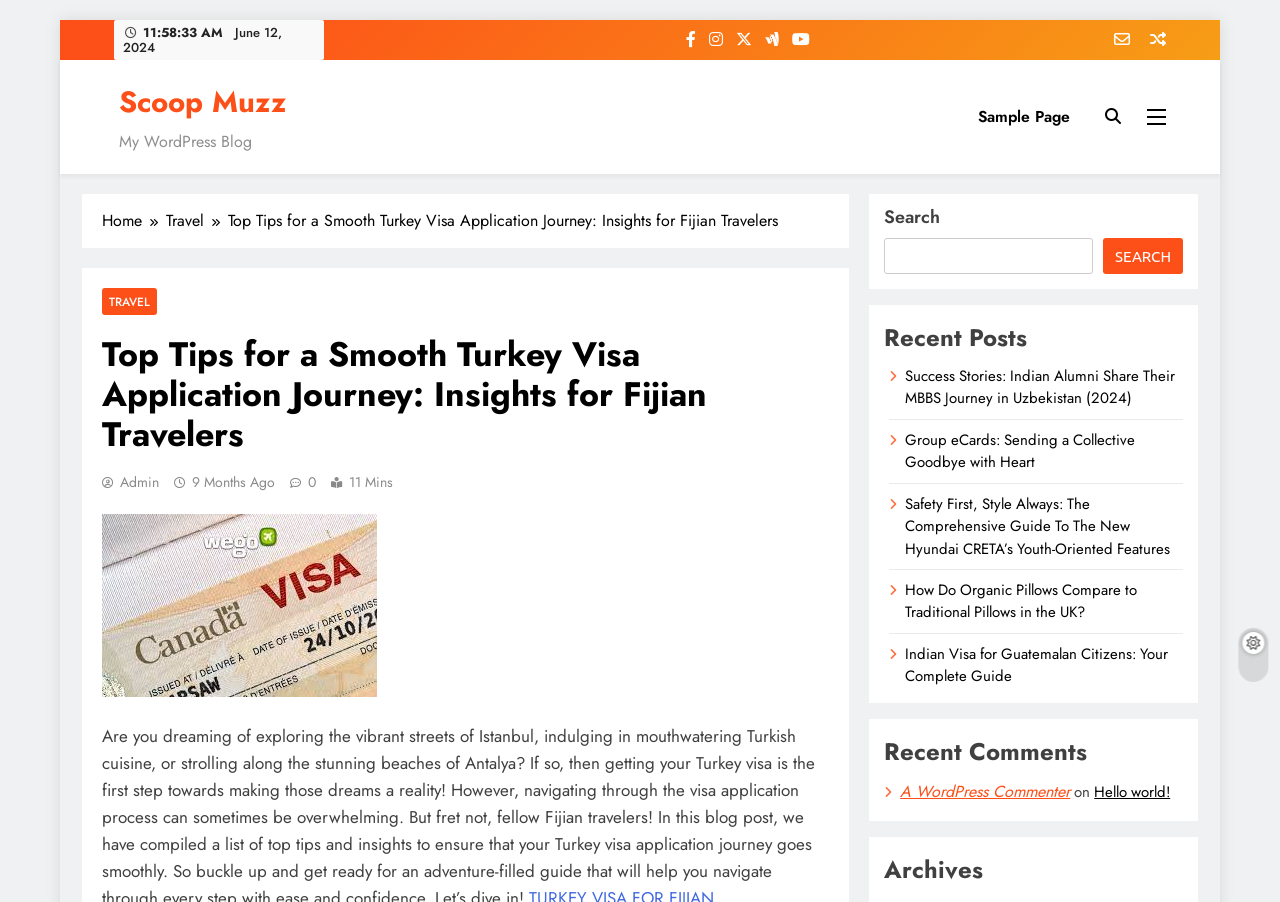Please determine the bounding box coordinates of the element to click on in order to accomplish the following task: "Check Newsletter". Ensure the coordinates are four float numbers ranging from 0 to 1, i.e., [left, top, right, bottom].

[0.859, 0.031, 0.883, 0.058]